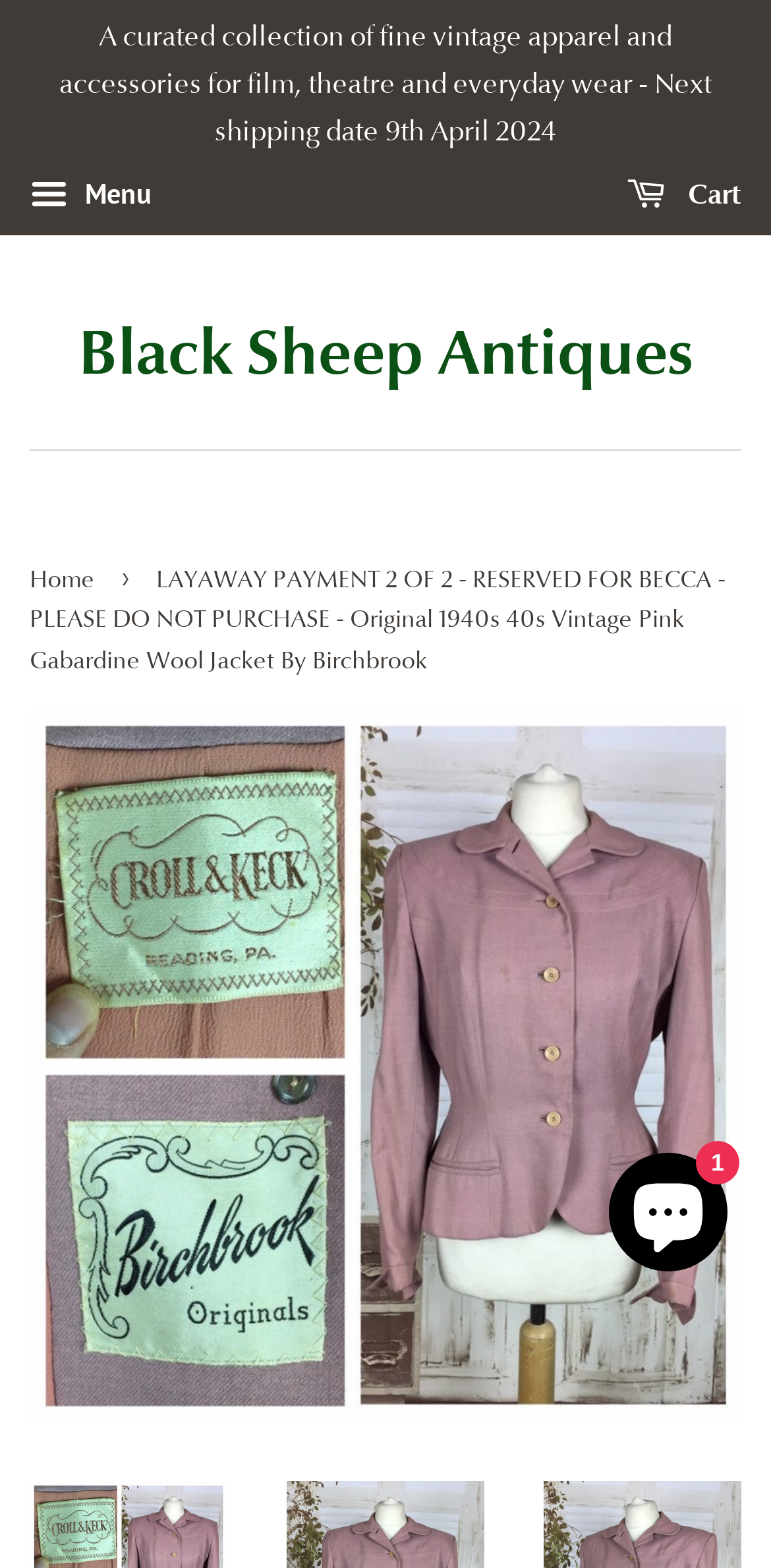Answer the question in one word or a short phrase:
What is the navigation section called?

breadcrumbs